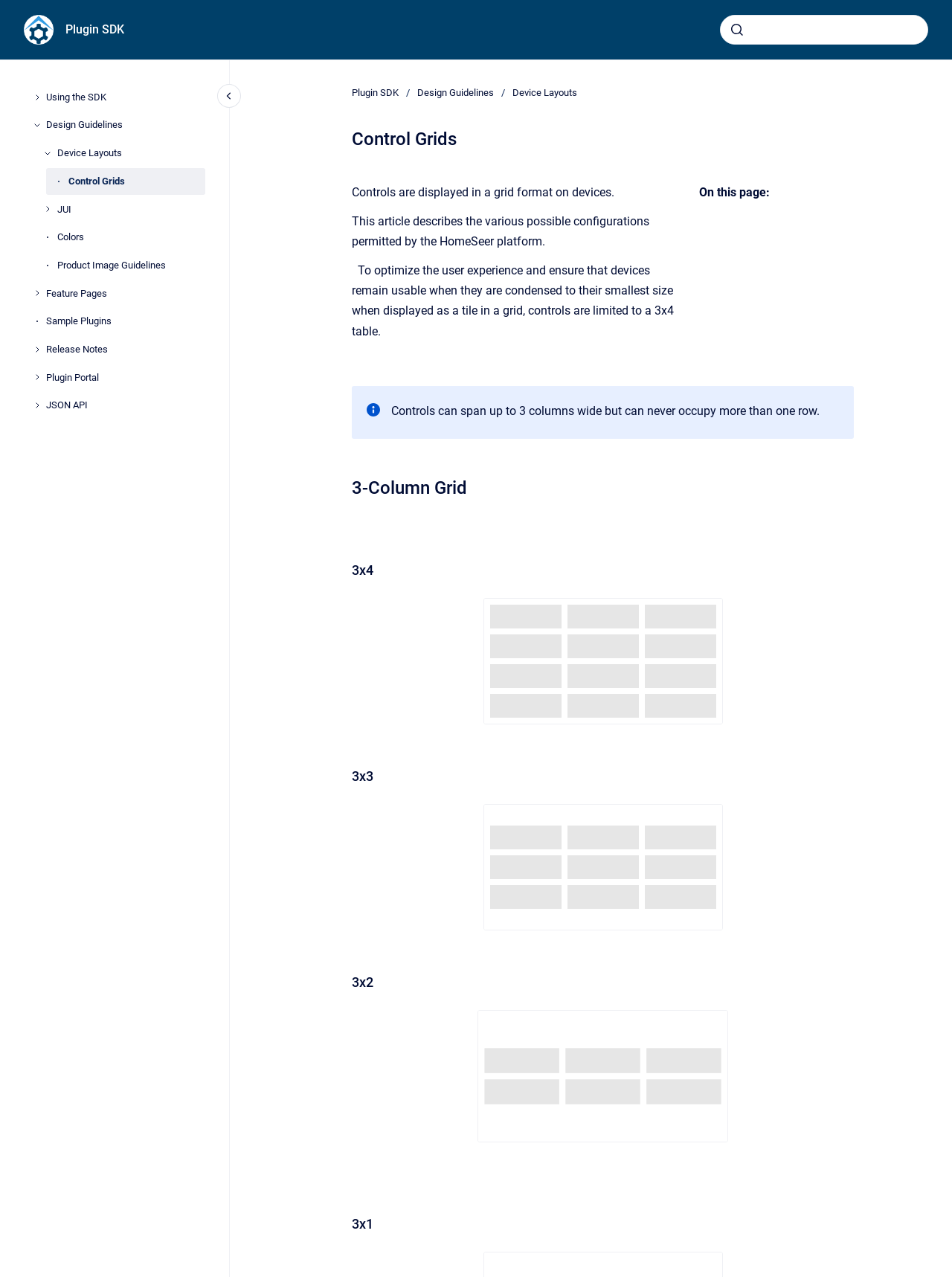Summarize the webpage comprehensively, mentioning all visible components.

This webpage is about the HomeSeer platform, specifically describing the various possible configurations permitted by the platform. At the top left corner, there is a link to go to the homepage, followed by a link to the Plugin SDK. On the top right corner, there is a search bar with a combobox and a submit button.

Below the search bar, there is a main navigation menu with links to different sections, including "Using the SDK", "Design Guidelines", "Feature Pages", "Sample Plugins", "Release Notes", "Plugin Portal", and "JSON API". Each of these links has a corresponding button that can be expanded to reveal a submenu.

On the left side of the page, there is a navigation menu with links to "Design Guidelines", "Device Layouts", and other related topics. This menu is divided into sections, with links to specific topics such as "Control Grids", "JUI", "Colors", and "Product Image Guidelines".

The main content of the page is divided into sections, each with a heading and descriptive text. The first section describes the control grids, explaining that controls are displayed in a grid format on devices and are limited to a 3x4 table to optimize the user experience. There is also a note with additional information about controls spanning up to 3 columns wide.

The page then presents different grid configurations, including 3-column, 3x4, 3x3, 3x2, and 3x1 grids, each with a heading and a figure that can be opened in full screen. The figures are accompanied by buttons to open them in full screen and descriptive text.